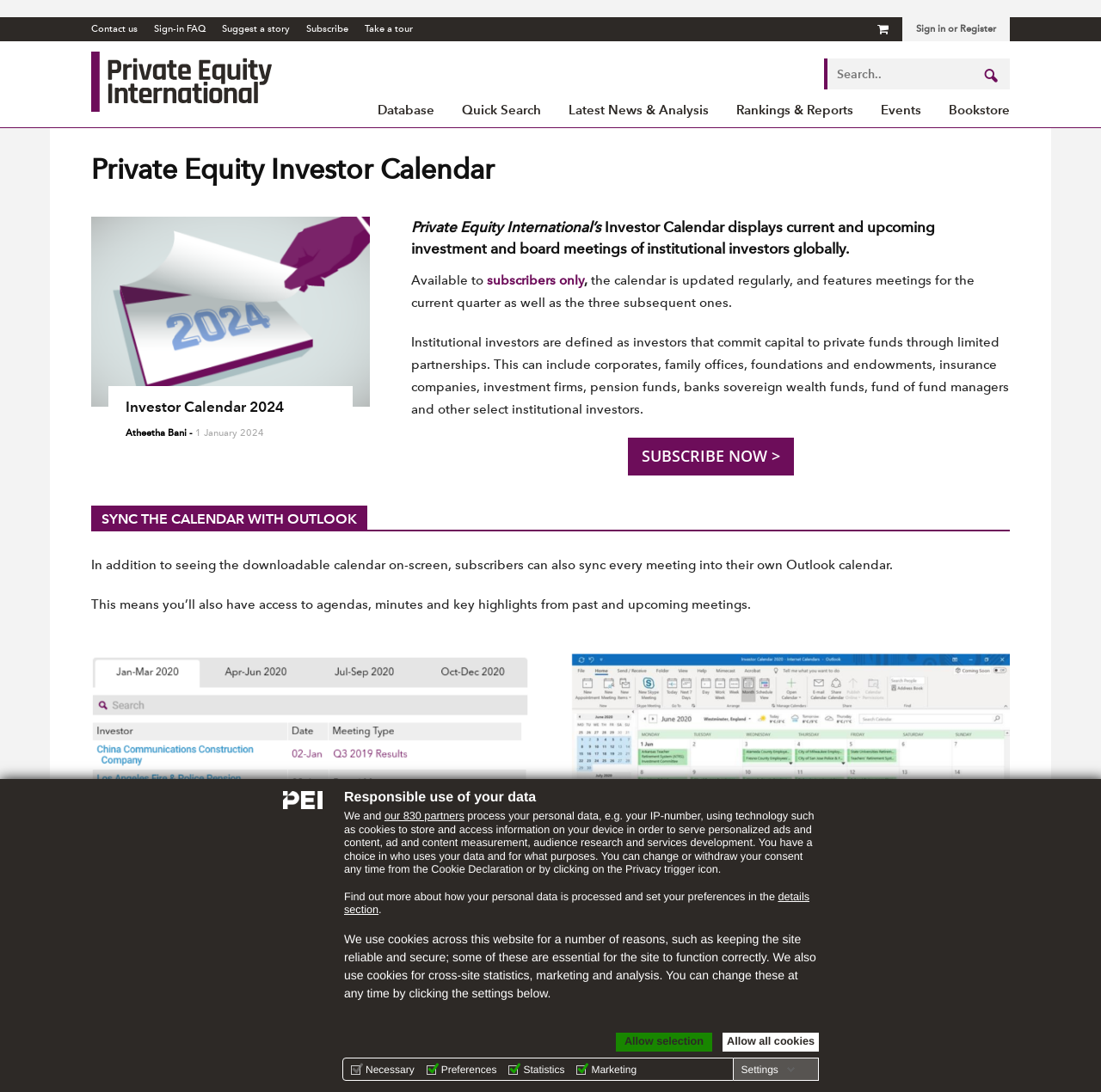Please determine the bounding box coordinates of the element to click in order to execute the following instruction: "Search for something". The coordinates should be four float numbers between 0 and 1, specified as [left, top, right, bottom].

[0.748, 0.124, 0.917, 0.153]